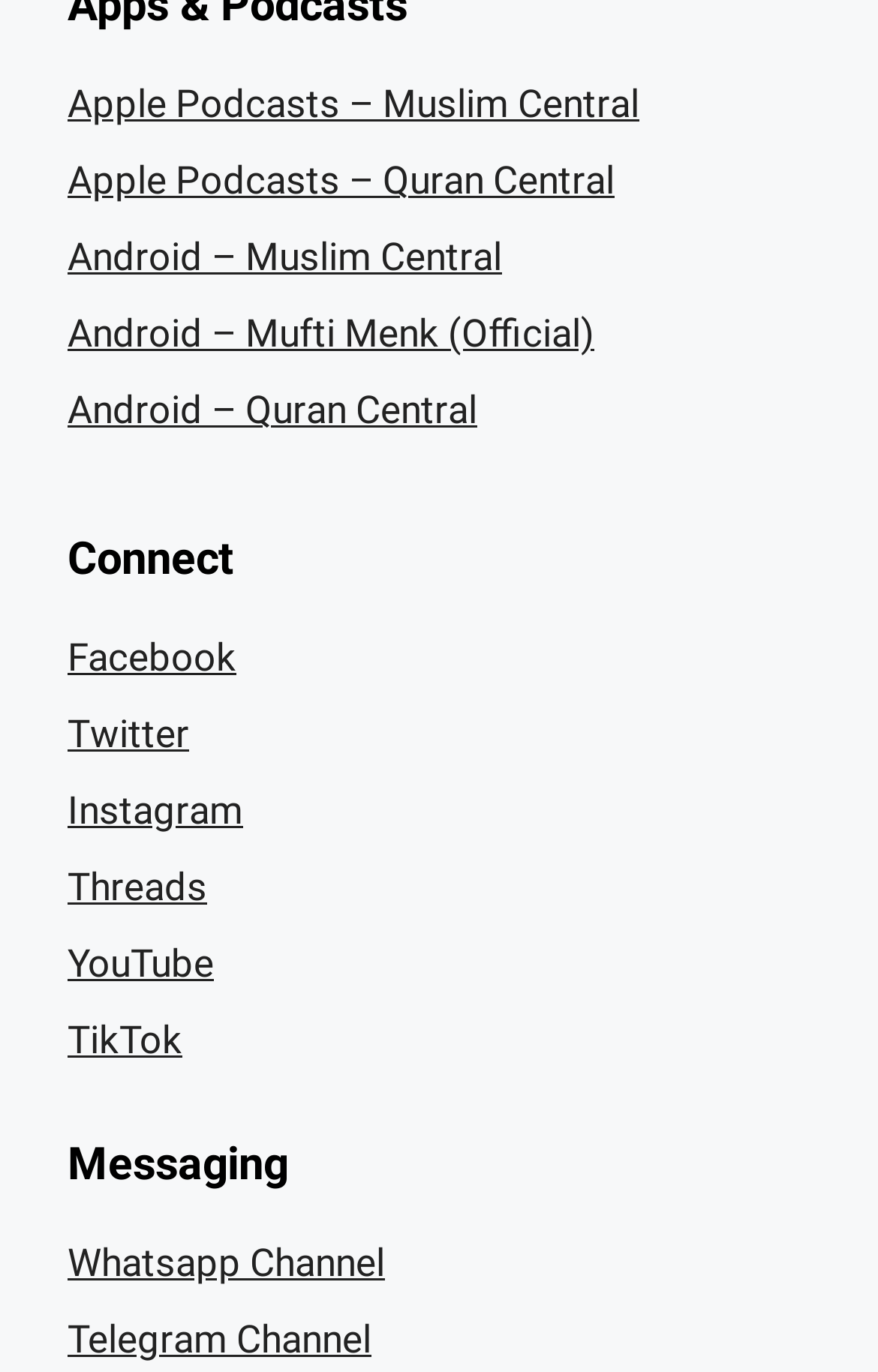Please determine the bounding box coordinates of the element to click in order to execute the following instruction: "Click the 'tool' link". The coordinates should be four float numbers between 0 and 1, specified as [left, top, right, bottom].

None